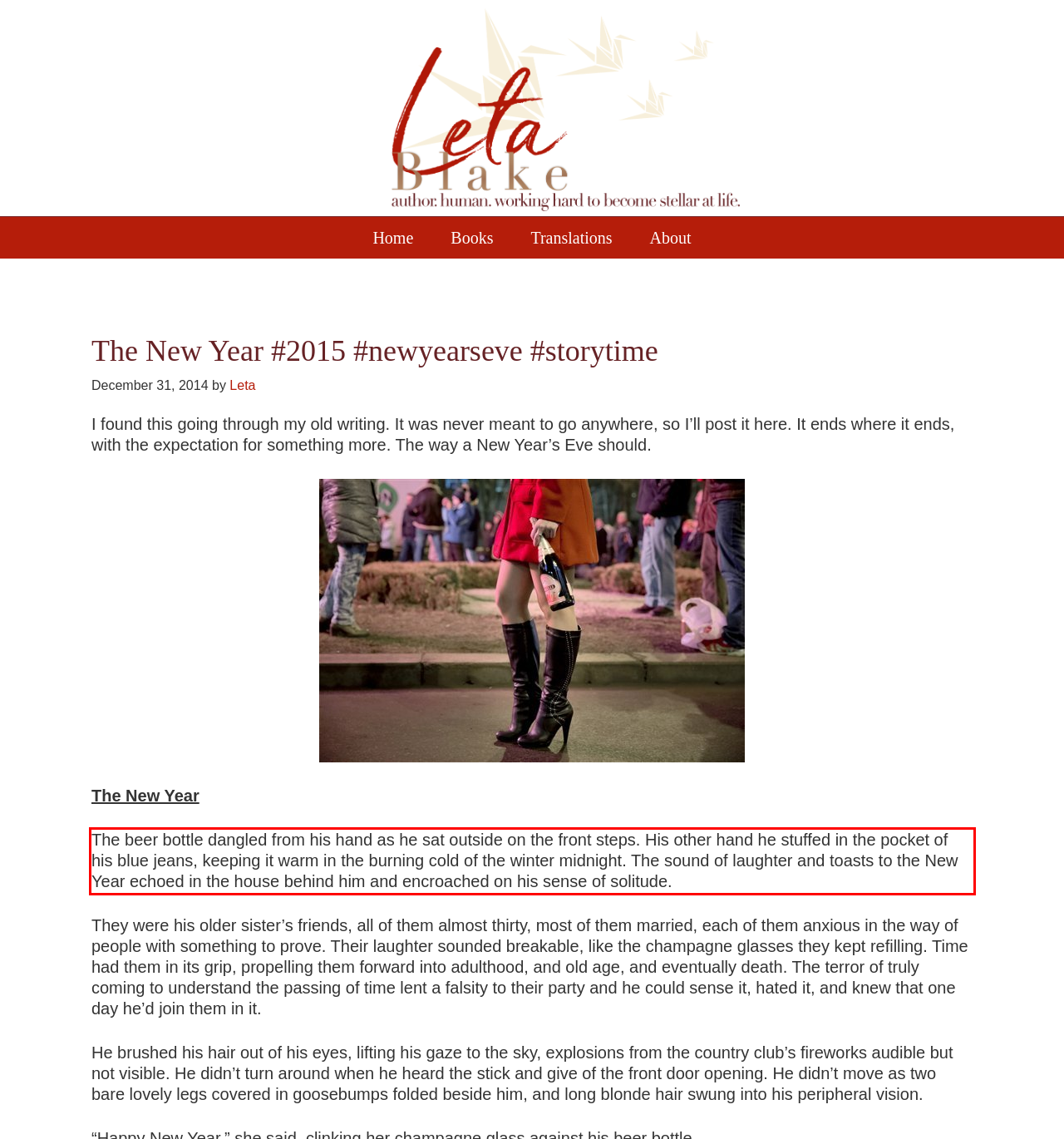Please perform OCR on the UI element surrounded by the red bounding box in the given webpage screenshot and extract its text content.

The beer bottle dangled from his hand as he sat outside on the front steps. His other hand he stuffed in the pocket of his blue jeans, keeping it warm in the burning cold of the winter midnight. The sound of laughter and toasts to the New Year echoed in the house behind him and encroached on his sense of solitude.